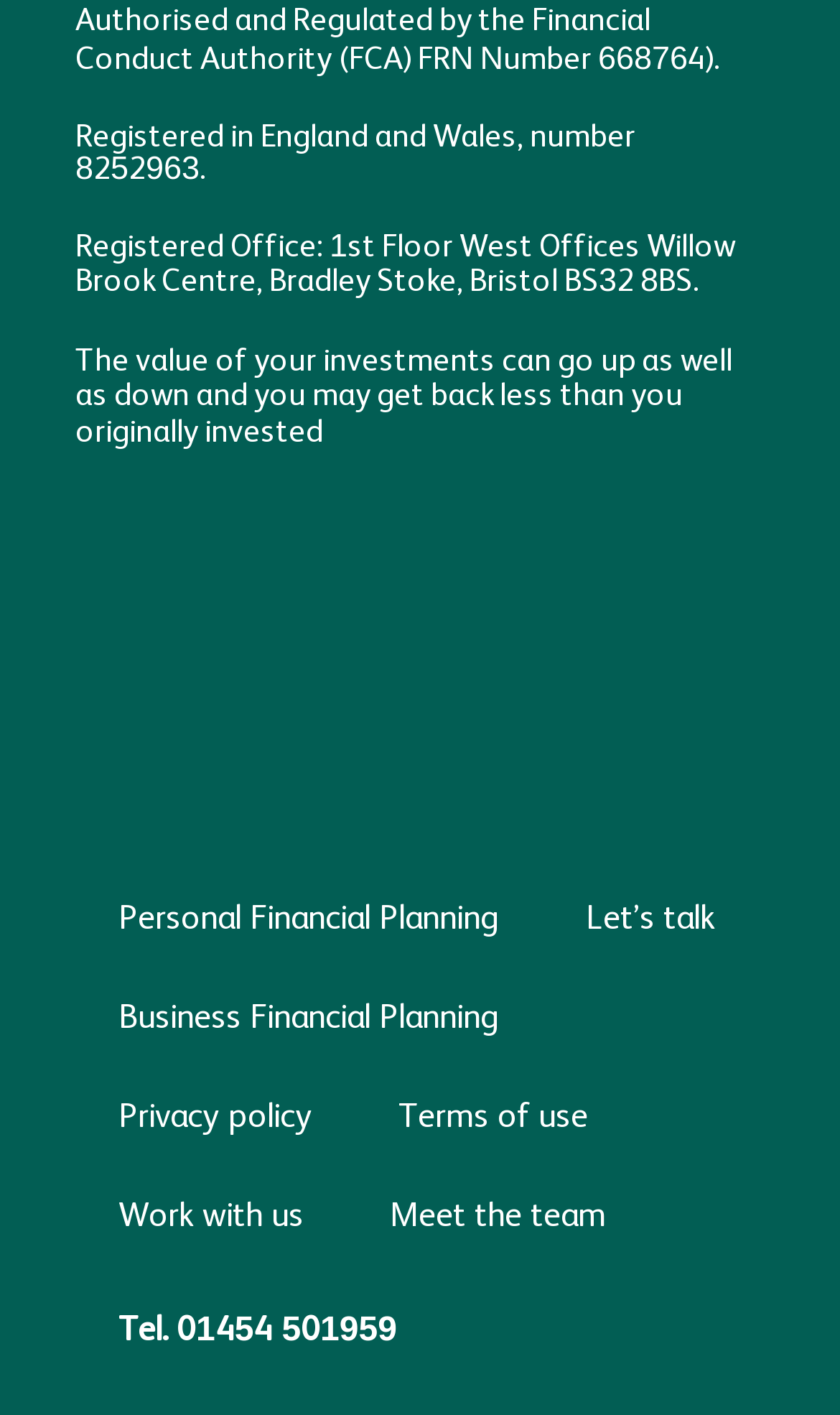Give a short answer using one word or phrase for the question:
How many links are available on the webpage?

8